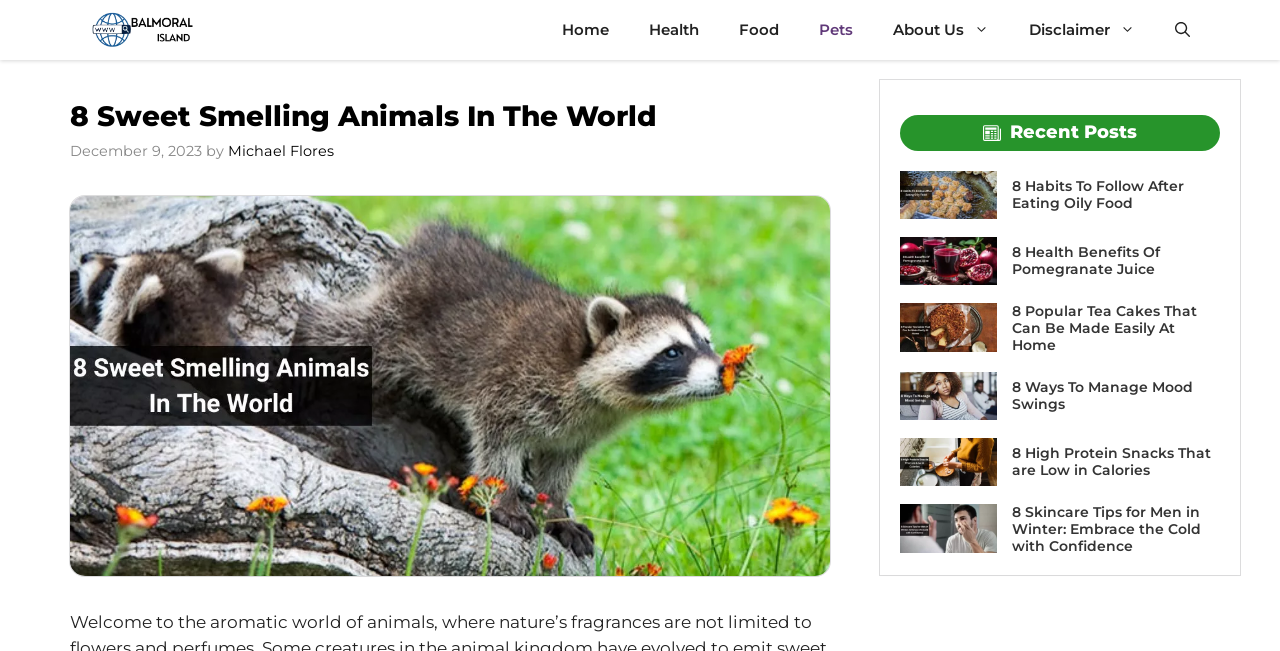Locate and generate the text content of the webpage's heading.

8 Sweet Smelling Animals In The World